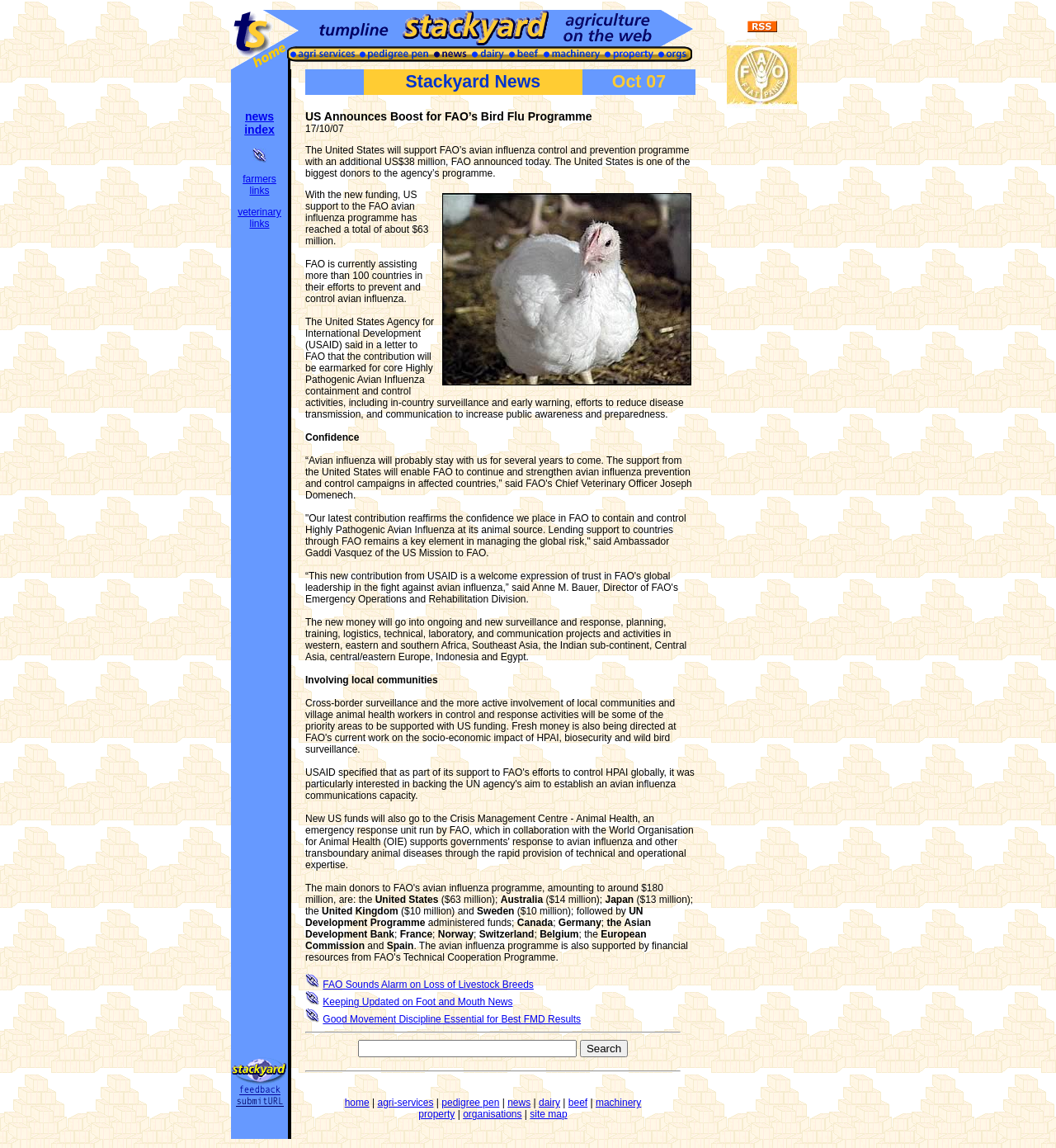What is the date mentioned in the webpage?
Answer the question with just one word or phrase using the image.

Oct 07